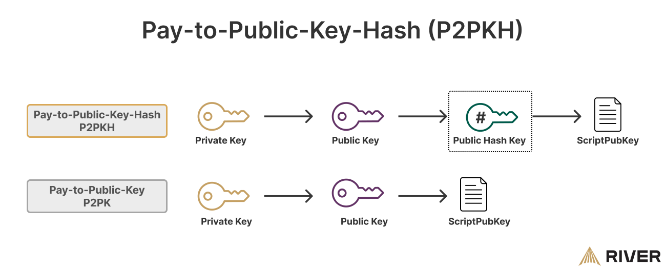Provide an in-depth description of all elements within the image.

This infographic illustrates the comparison between the Pay-to-Public-Key-Hash (P2PKH) and Pay-to-Public-Key (P2PK) processes in cryptocurrency transactions. 

At the top, the P2PKH flow is depicted, demonstrating how a private key is transformed into a public key, which is then processed into a public hash key leading to the ScriptPubKey. This method is widely used for its ability to lock bitcoin so that only the holder of the corresponding private key can spend the funds.

Beneath this, the P2PK process shows a similar flow but differs in that it directly associates the public key with the ScriptPubKey without the intermediate public hash. 

The design highlights the key steps and relationships in each process, emphasizing the role of the public hash key in P2PKH and contrasting it with the direct approach of P2PK, underscoring the security features that P2PKH offers in cryptocurrency transactions. The visual elements are labeled clearly, facilitating easy understanding of the concepts presented.